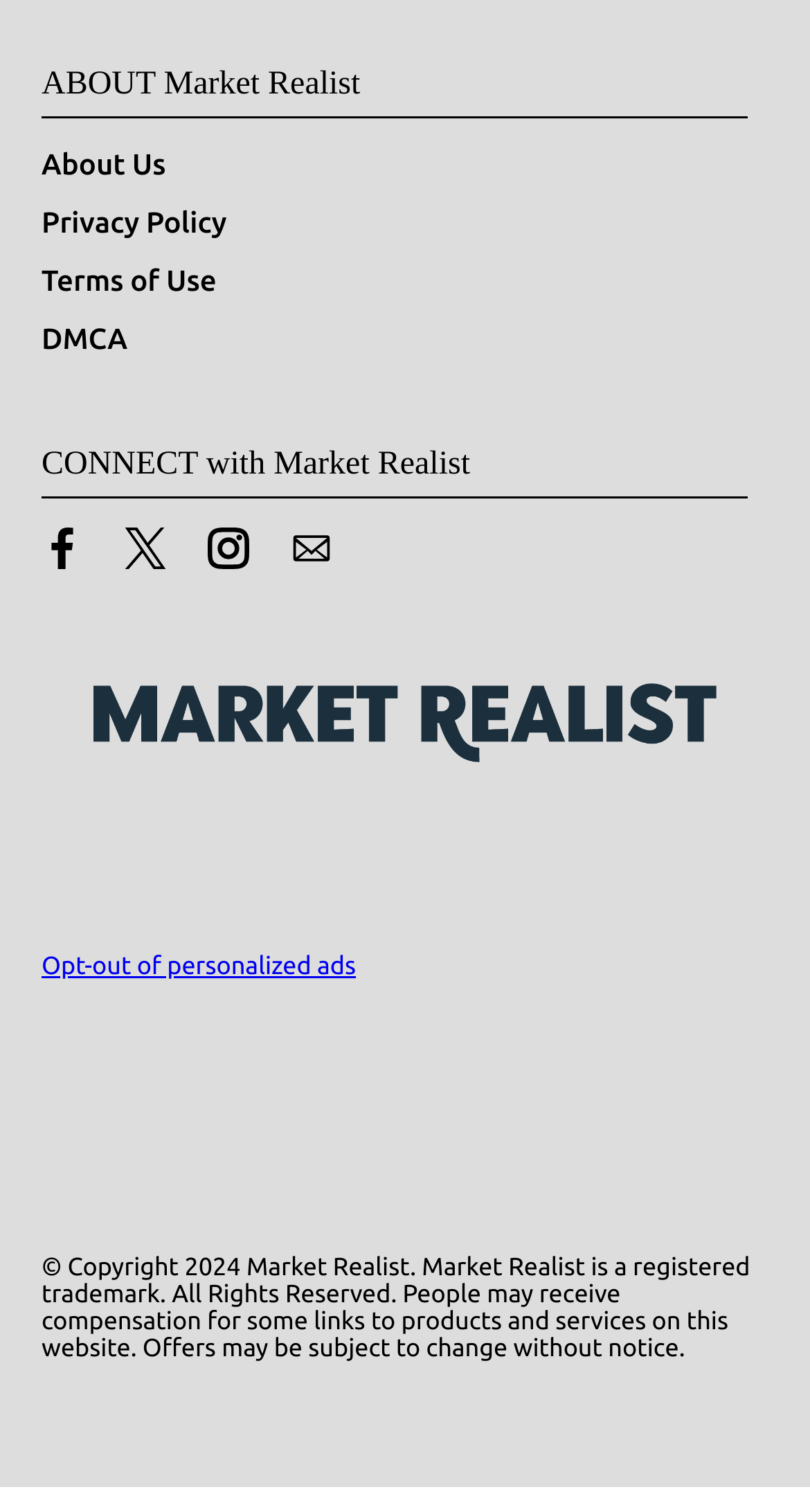Using the format (top-left x, top-left y, bottom-right x, bottom-right y), and given the element description, identify the bounding box coordinates within the screenshot: Contact us by Email

[0.359, 0.358, 0.41, 0.38]